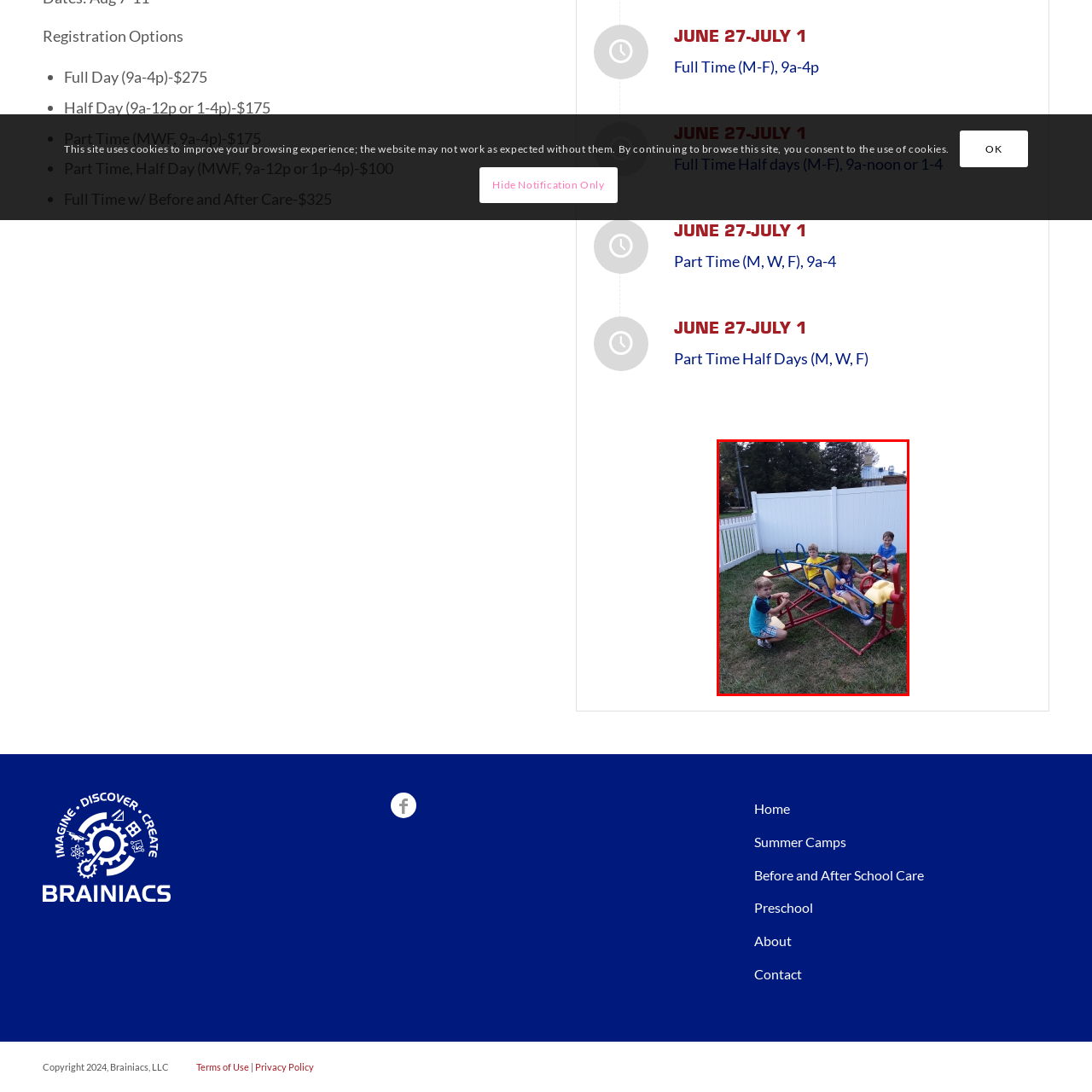How many children are playing on the airplane structure?
Inspect the image area outlined by the red bounding box and deliver a detailed response to the question, based on the elements you observe.

The caption explicitly states that four children are engaging in imaginative play on the colorful airplane playground structure.